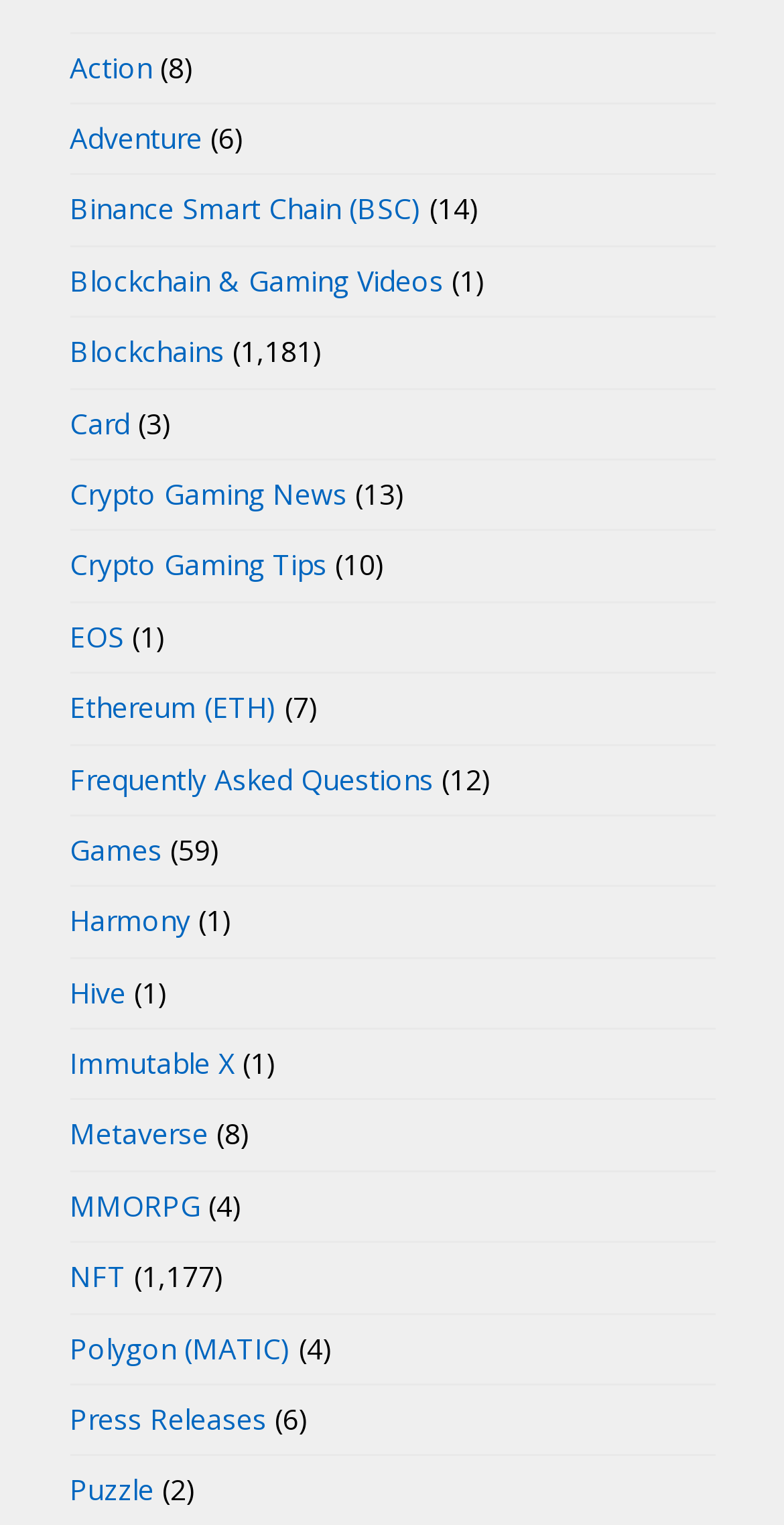Identify the bounding box coordinates for the UI element described as follows: Binance Smart Chain (BSC). Use the format (top-left x, top-left y, bottom-right x, bottom-right y) and ensure all values are floating point numbers between 0 and 1.

[0.088, 0.124, 0.537, 0.15]